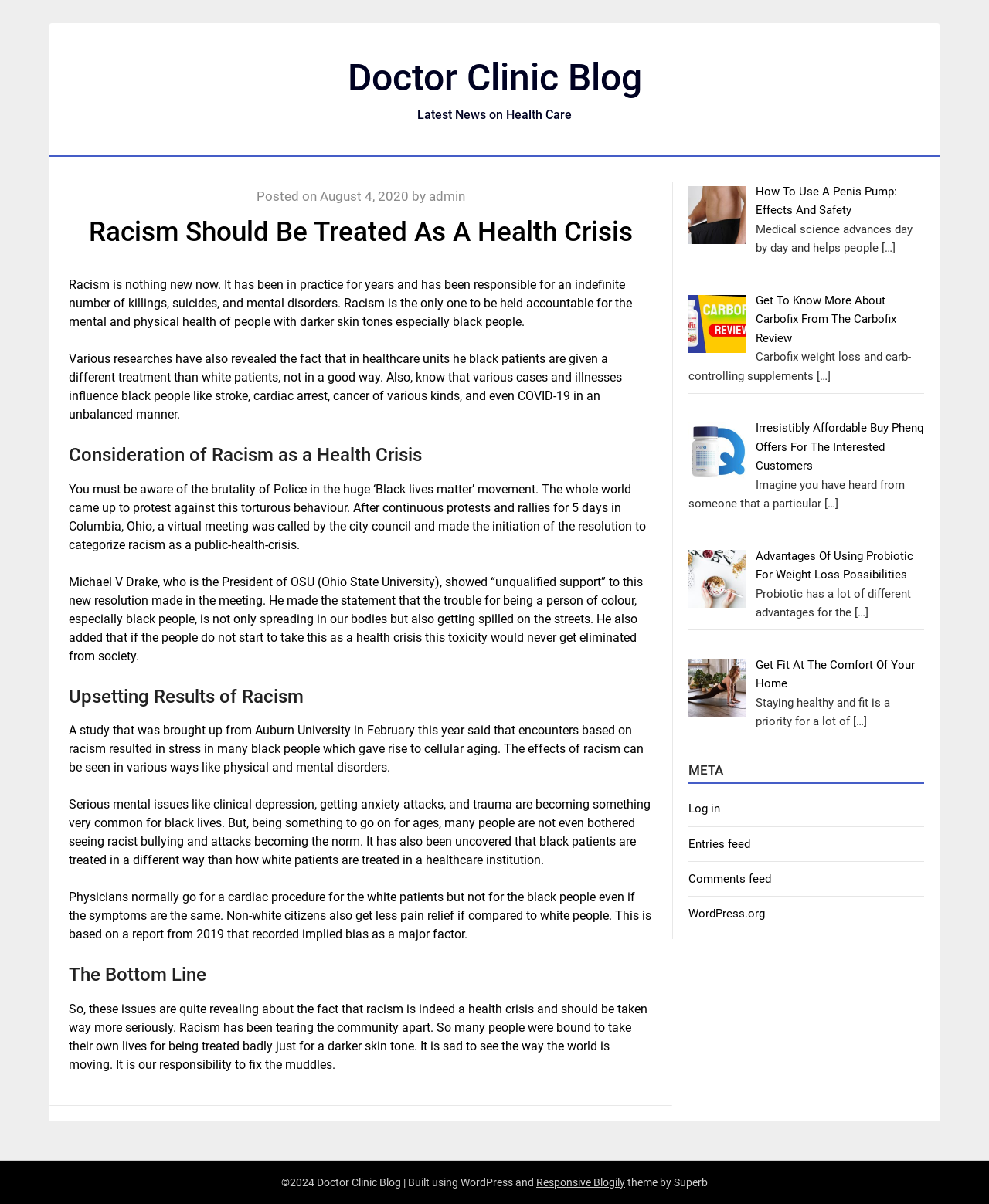Identify and provide the bounding box for the element described by: "admin".

[0.434, 0.157, 0.47, 0.169]